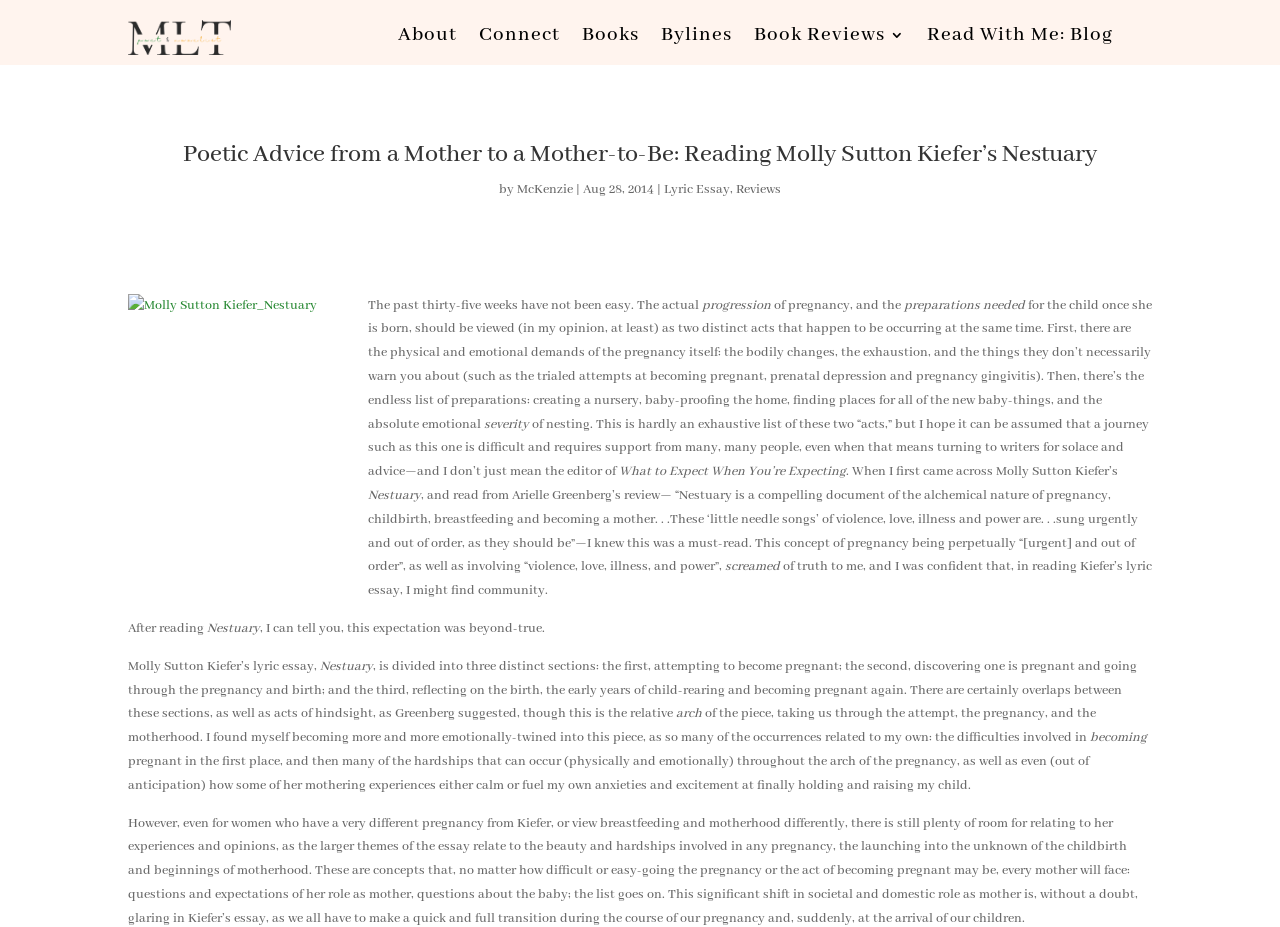Show the bounding box coordinates for the element that needs to be clicked to execute the following instruction: "Click on the 'About' link". Provide the coordinates in the form of four float numbers between 0 and 1, i.e., [left, top, right, bottom].

[0.311, 0.03, 0.357, 0.054]